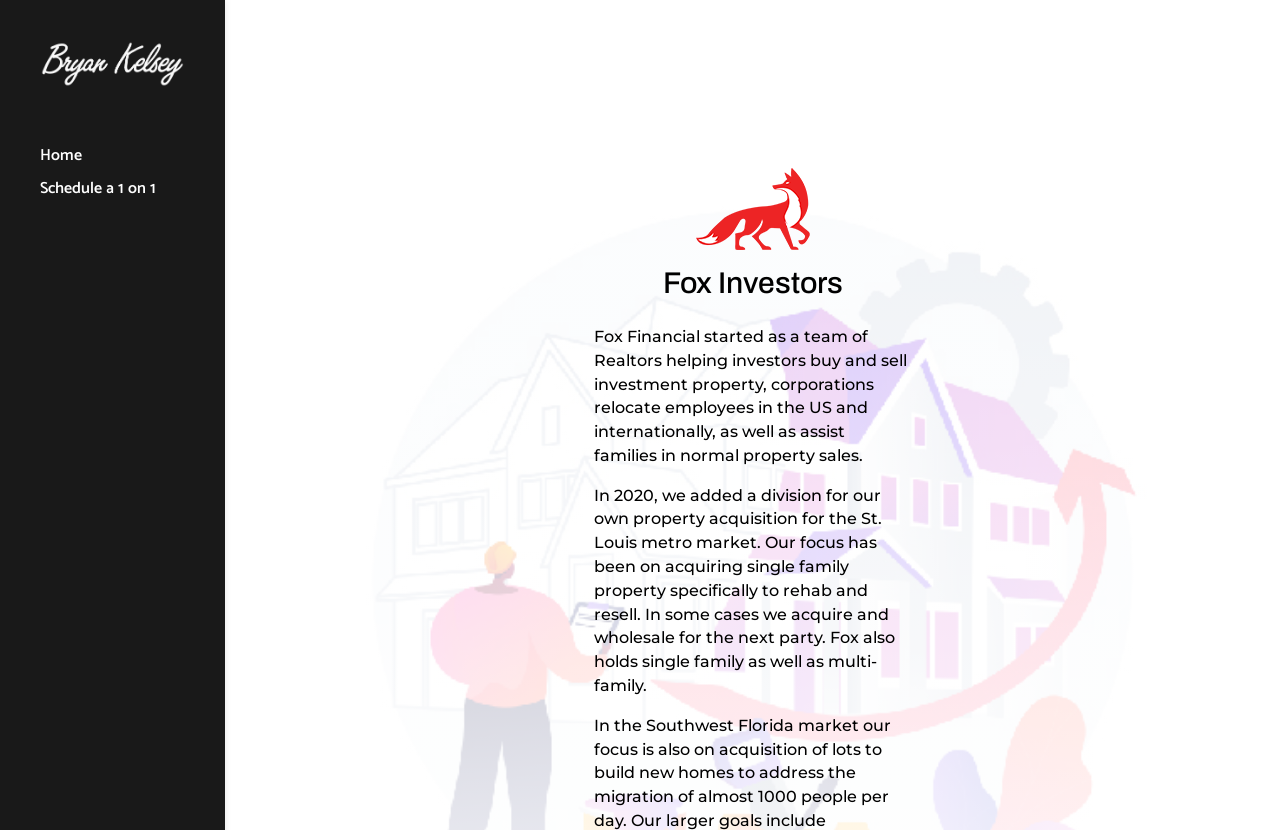What is the purpose of Fox Investors' property acquisition?
Please give a detailed answer to the question using the information shown in the image.

The webpage explains that Fox Investors acquires single family property specifically to rehab and resell, indicating that the purpose of their property acquisition is to rehab and resell the properties.